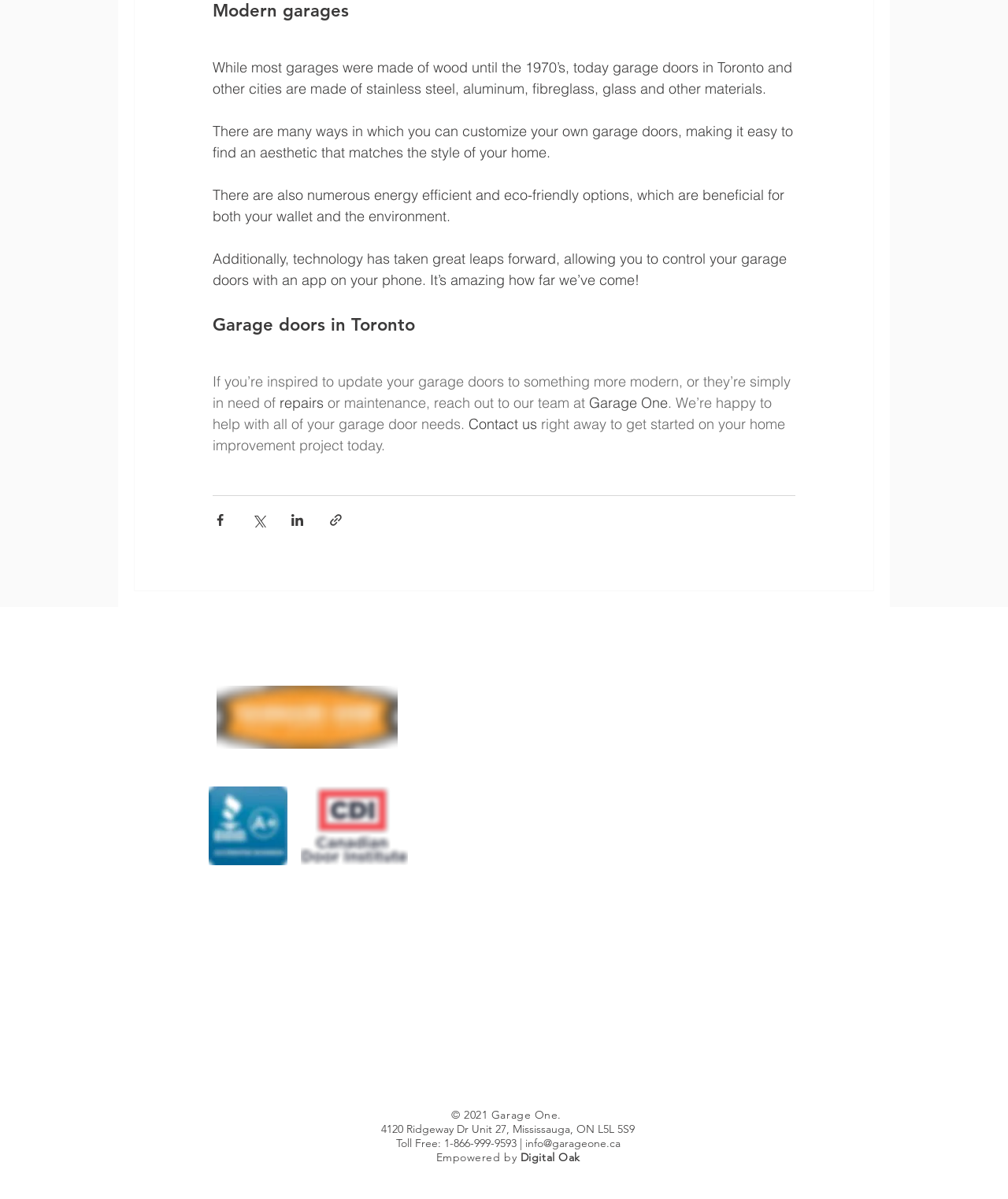What is the toll-free number of Garage One?
Could you please answer the question thoroughly and with as much detail as possible?

The webpage provides the toll-free number '1-866-999-9593' which is the toll-free number of Garage One.